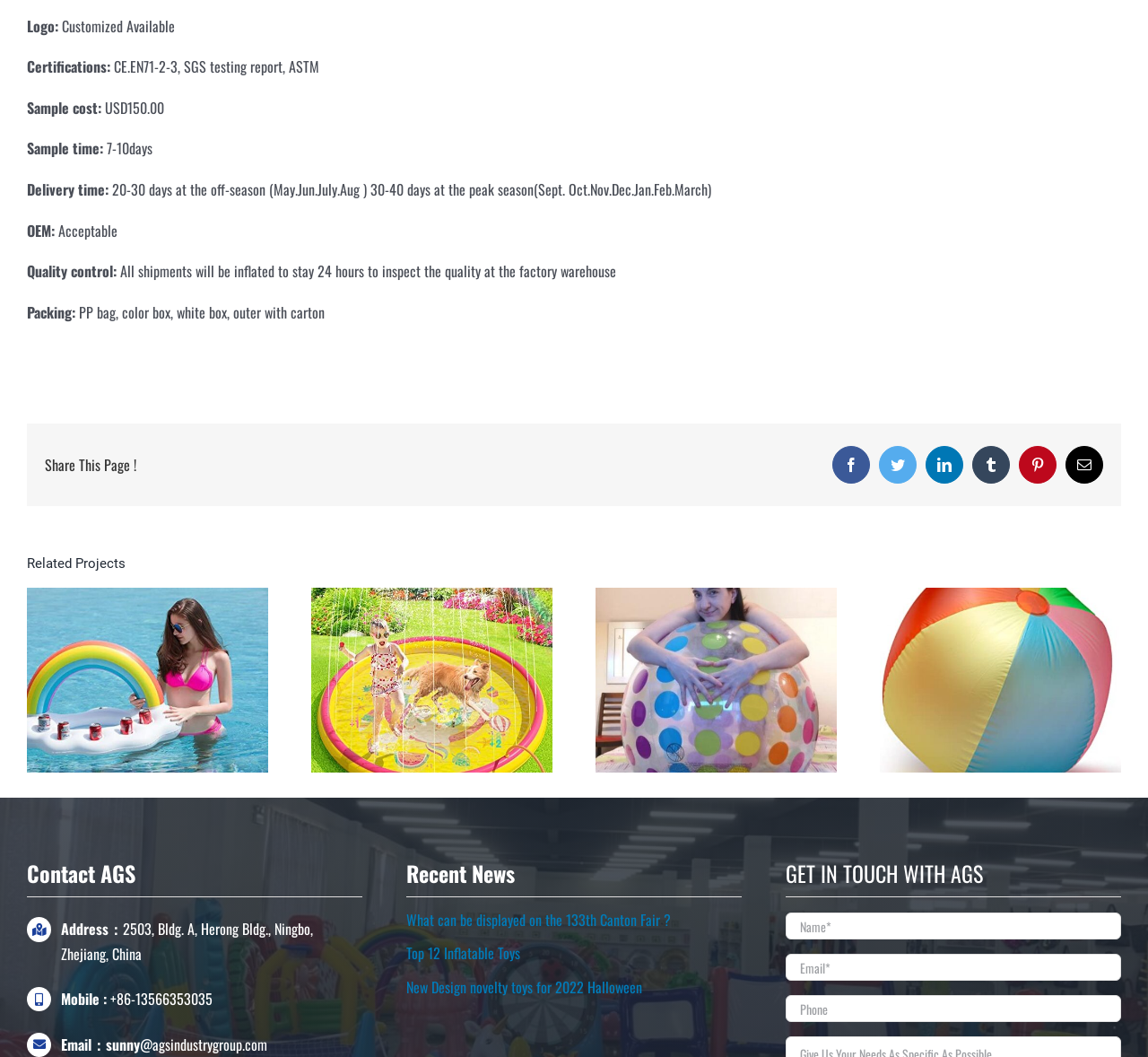Specify the bounding box coordinates (top-left x, top-left y, bottom-right x, bottom-right y) of the UI element in the screenshot that matches this description: Facebook

[0.725, 0.422, 0.758, 0.458]